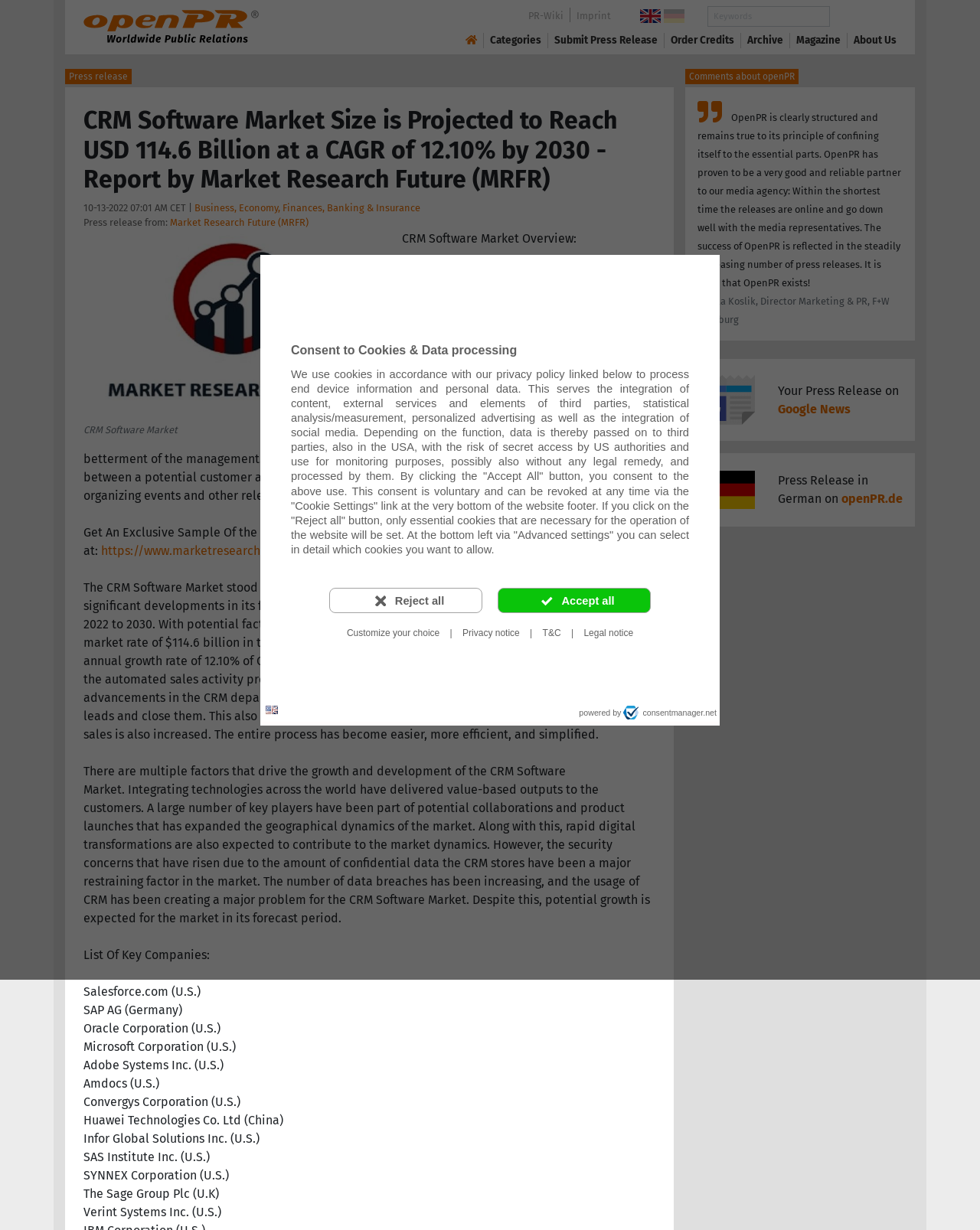What is the annual growth rate of CRM Software Market?
Using the image, provide a detailed and thorough answer to the question.

The webpage mentions that the market has maintained a consistent annual growth rate of 12.10% of CAGR, which indicates the rapid growth of the CRM Software Market.